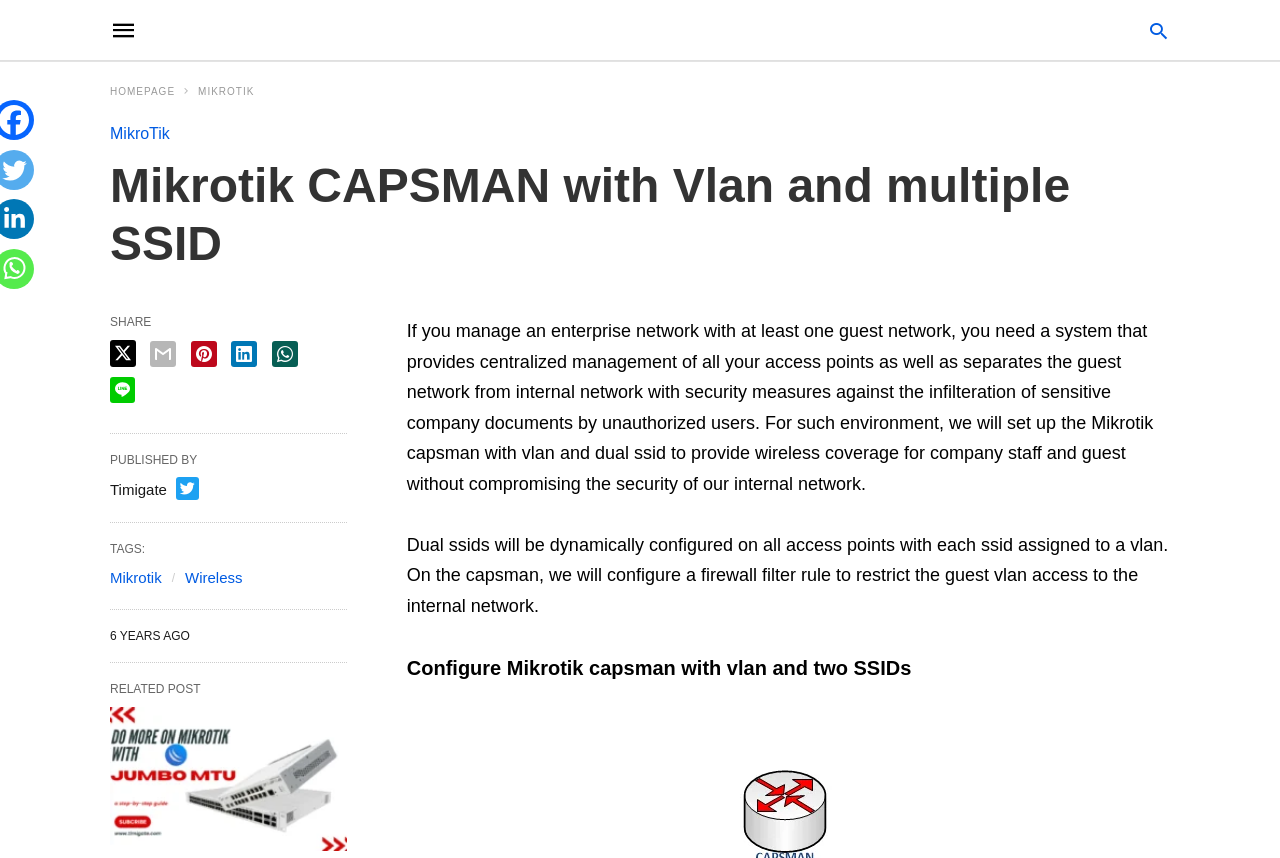Select the bounding box coordinates of the element I need to click to carry out the following instruction: "Go to homepage".

[0.086, 0.1, 0.151, 0.113]